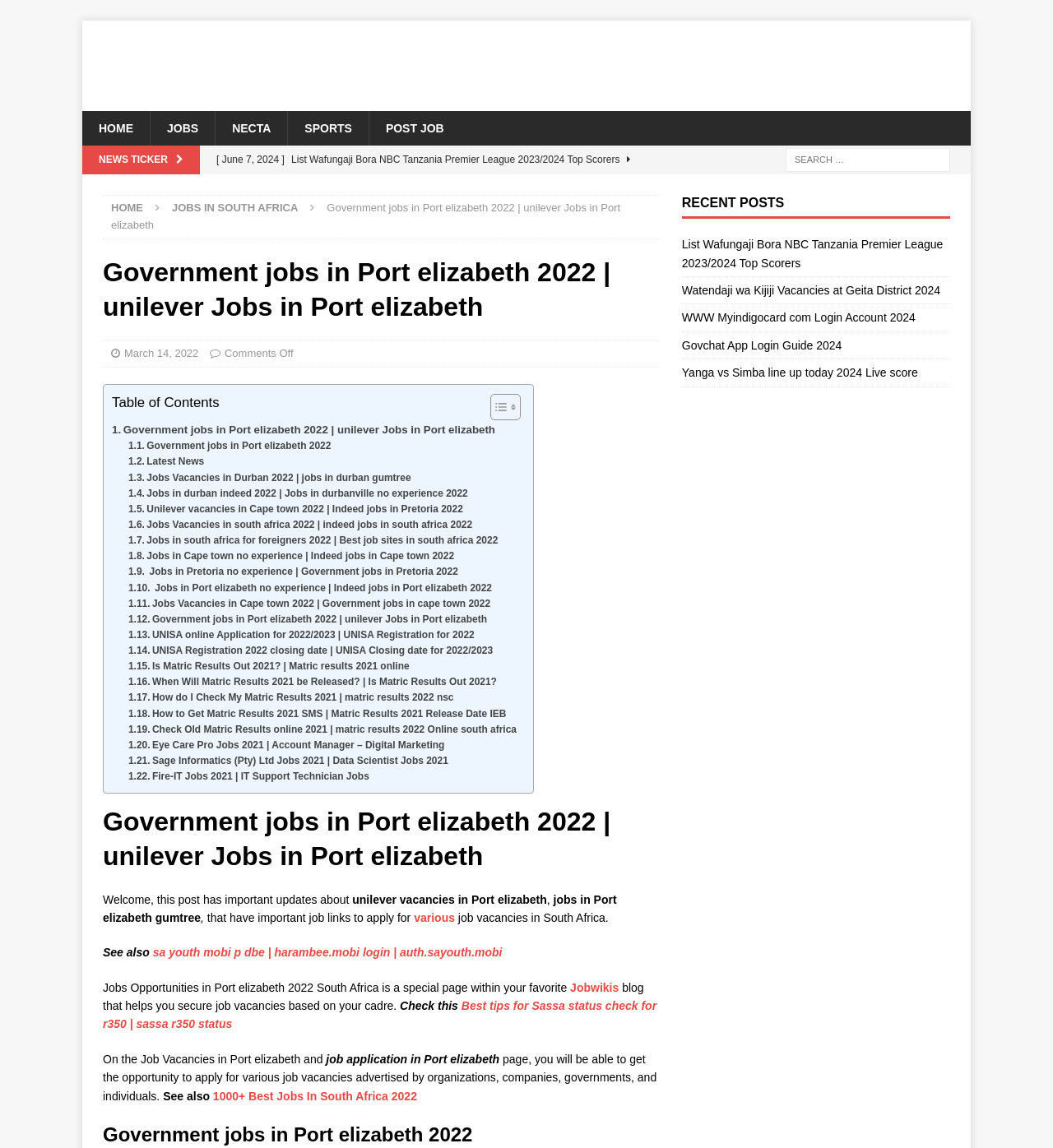Elaborate on the different components and information displayed on the webpage.

This webpage is about government jobs in Port Elizabeth, South Africa, and Unilever job vacancies. At the top, there is a logo of "Jobwikis" and a navigation menu with links to "HOME", "JOBS", "NECTA", "SPORTS", and "POST JOB". Below the navigation menu, there is a news ticker section with links to recent news articles.

On the left side of the page, there is a search box with a label "Search for:" and a search icon. Below the search box, there are links to various job categories, including "JOBS IN SOUTH AFRICA", "Government jobs in Port Elizabeth 2022", and "Unilever vacancies in Cape town 2022".

The main content of the page is divided into two sections. The first section has a heading "Government jobs in Port Elizabeth 2022 | unilever Jobs in Port elizabeth" and provides information about job vacancies in Port Elizabeth, including links to apply for various jobs. The second section has a heading "RECENT POSTS" and lists recent news articles related to jobs and sports.

There are 17 links to recent news articles on the page, including "List Wafungaji Bora NBC Tanzania Premier League 2023/2024 Top Scorers", "Watendaji wa Kijiji Vacancies at Geita District 2024", and "Yanga vs Simba line up today 2024 Live score". The page also has a table of contents with links to various sections of the page.

Overall, the webpage provides information and resources for people looking for government jobs in Port Elizabeth, South Africa, and Unilever job vacancies.